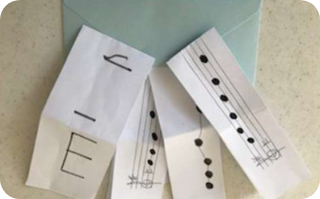Paint a vivid picture with your words by describing the image in detail.

The image features a creative arrangement of musical notation elements emerging from a light blue envelope. Several folded sheets of paper are visible, each displaying hand-drawn symbols related to music. The first sheet prominently shows the letter "E," signifying a musical note or scale. The other sheets contain various musical symbols, including notations that appear to represent rhythmic values or pitches, highlighted by distinct dots and lines. This composition suggests a playful and engaging approach to music education, potentially aimed at teaching musical concepts through visual representation. The ensemble of drawn symbols and the envelope evokes a sense of curiosity and exploration in the realm of music learning, likely linking to the article titled "Looby Loo Scores and Scrambles" referenced in the surrounding text.